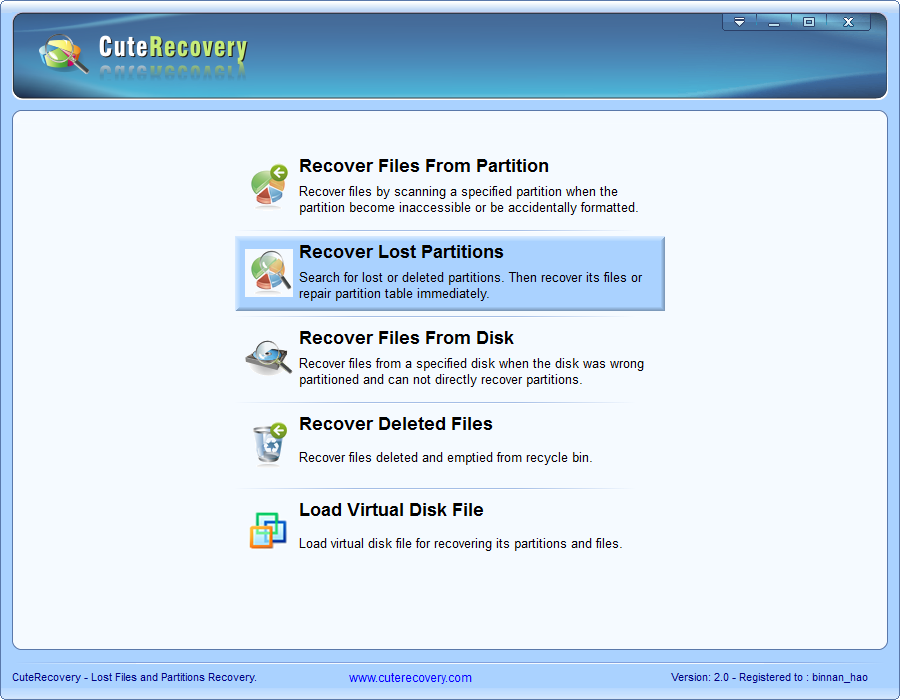What is the design of the interface?
Look at the image and respond with a one-word or short-phrase answer.

Clean and user-friendly